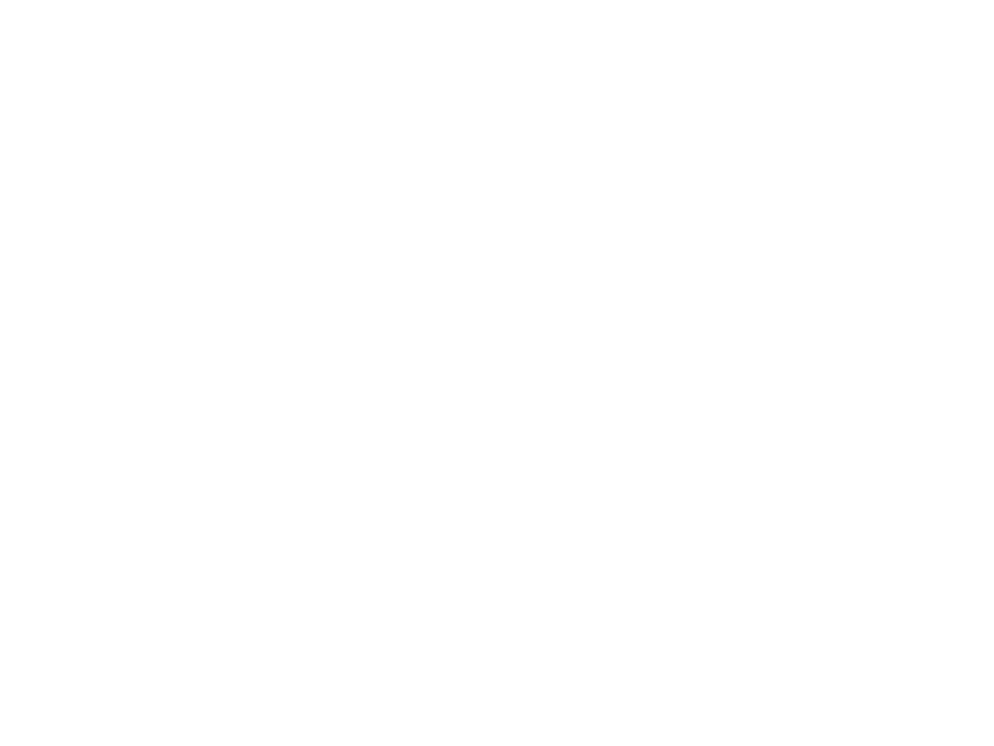Please answer the following question using a single word or phrase: 
What is the style of the monitor's frame?

Sleek and modern